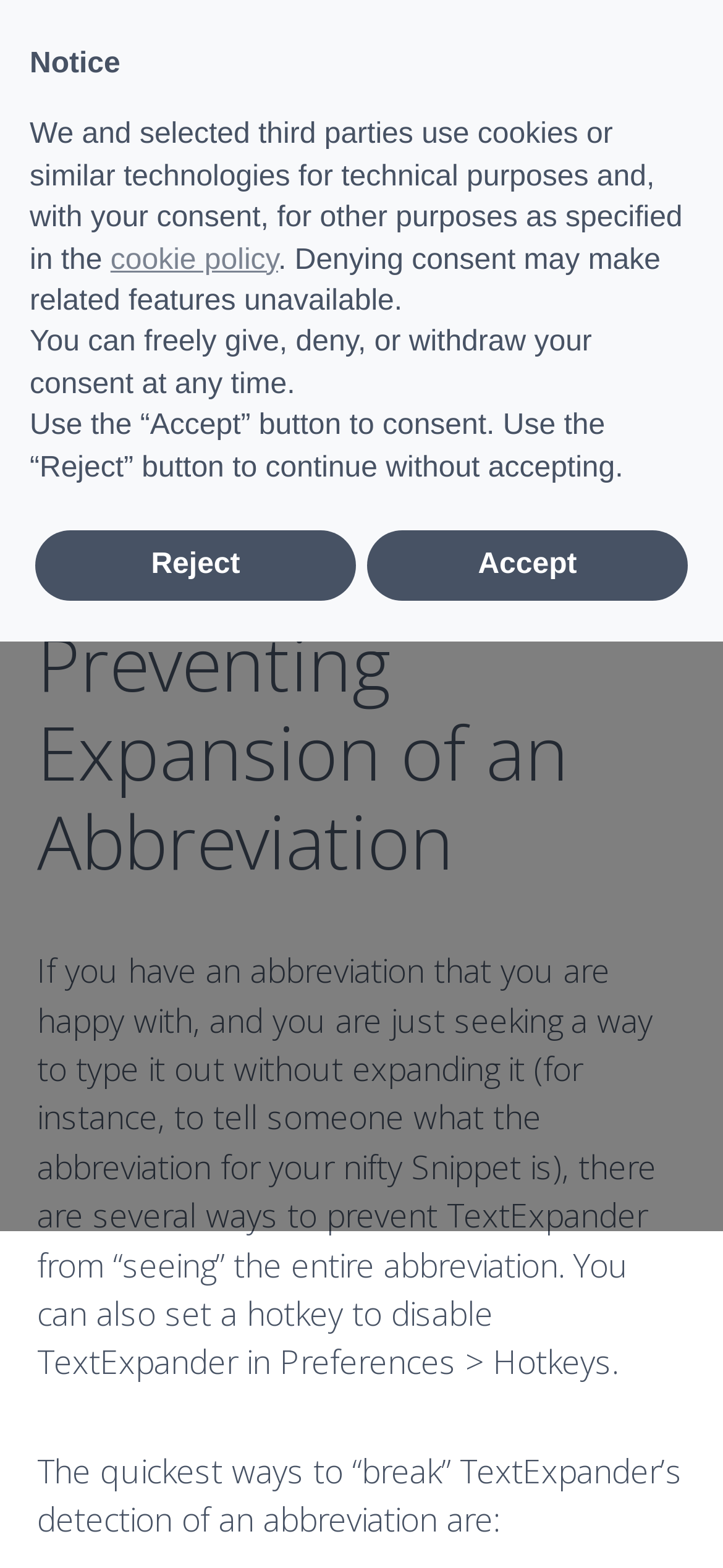Determine the bounding box coordinates of the element that should be clicked to execute the following command: "Search in the Learning Center".

[0.218, 0.284, 0.946, 0.329]